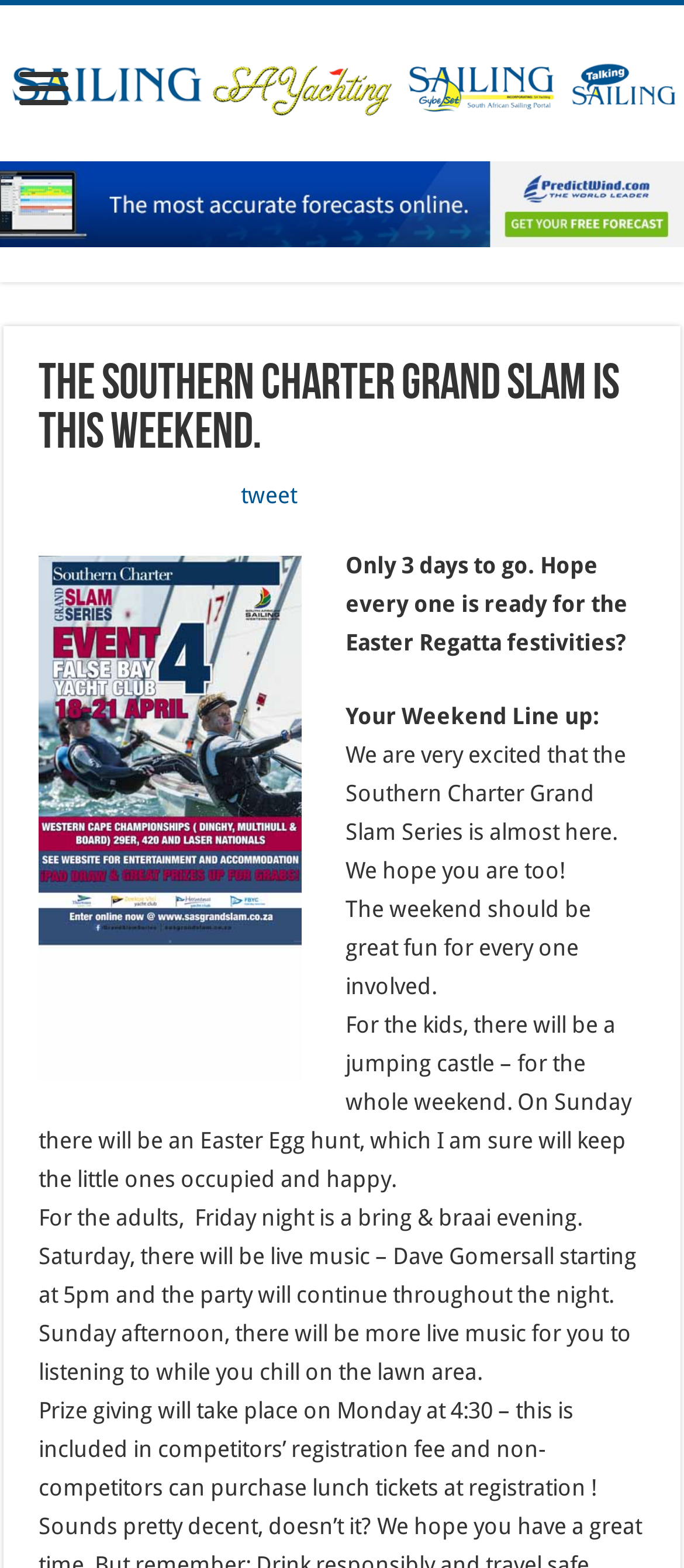What is the purpose of the prize giving event?
Using the picture, provide a one-word or short phrase answer.

To give prizes to competitors